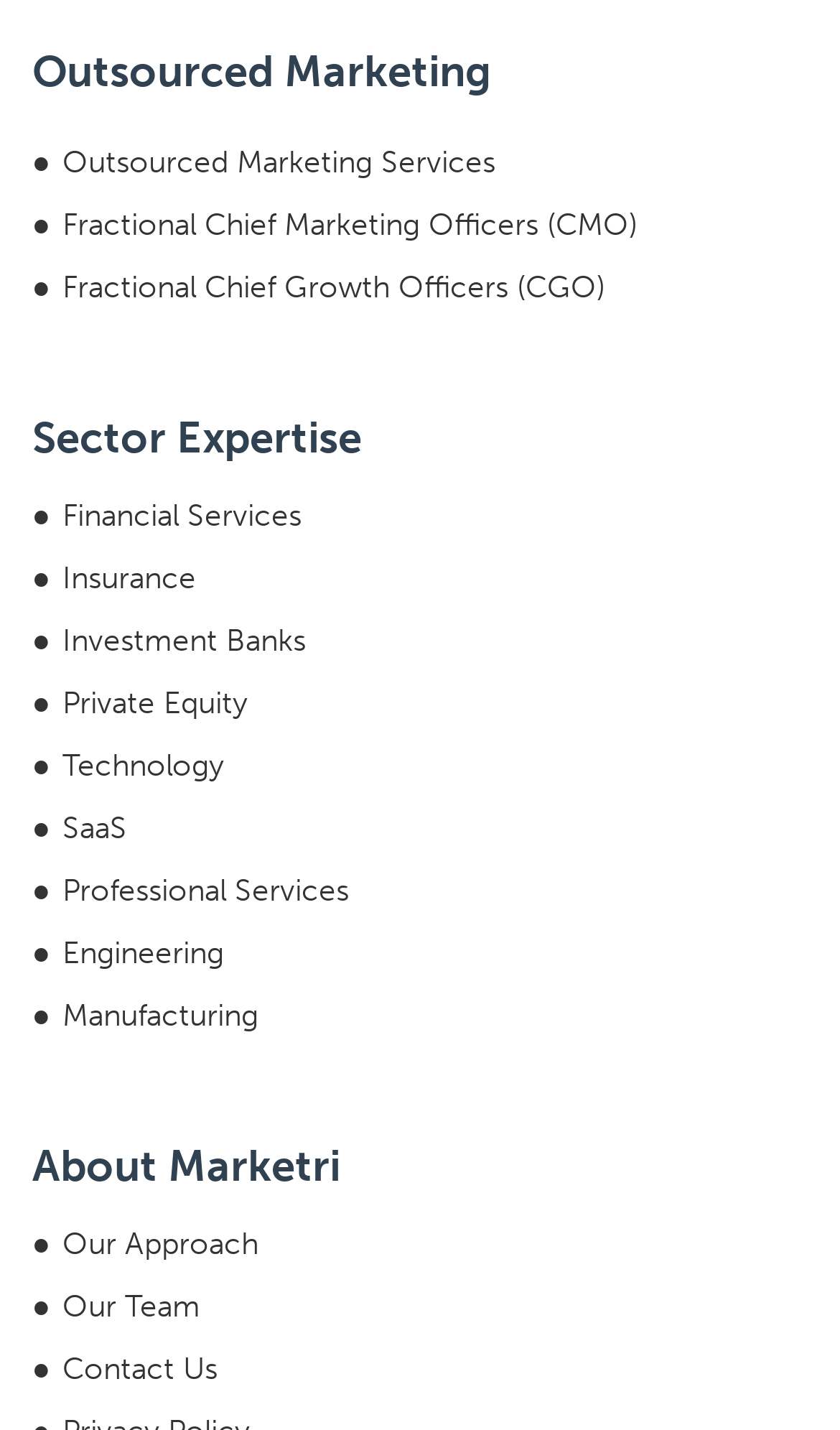What is the last link on the webpage?
Answer the question using a single word or phrase, according to the image.

Contact Us